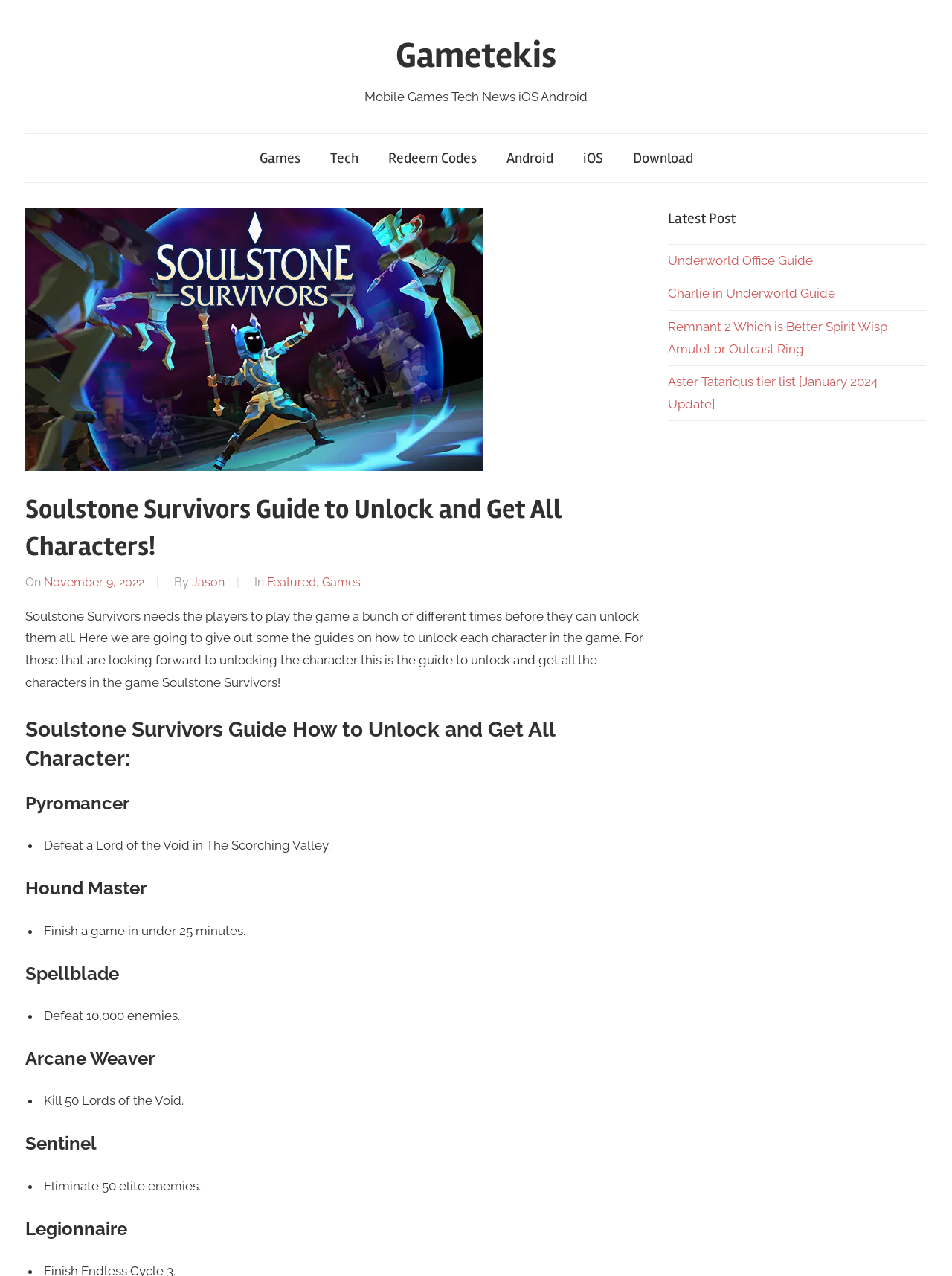Specify the bounding box coordinates of the area that needs to be clicked to achieve the following instruction: "Click on the 'Games' link in the primary menu".

[0.257, 0.105, 0.331, 0.143]